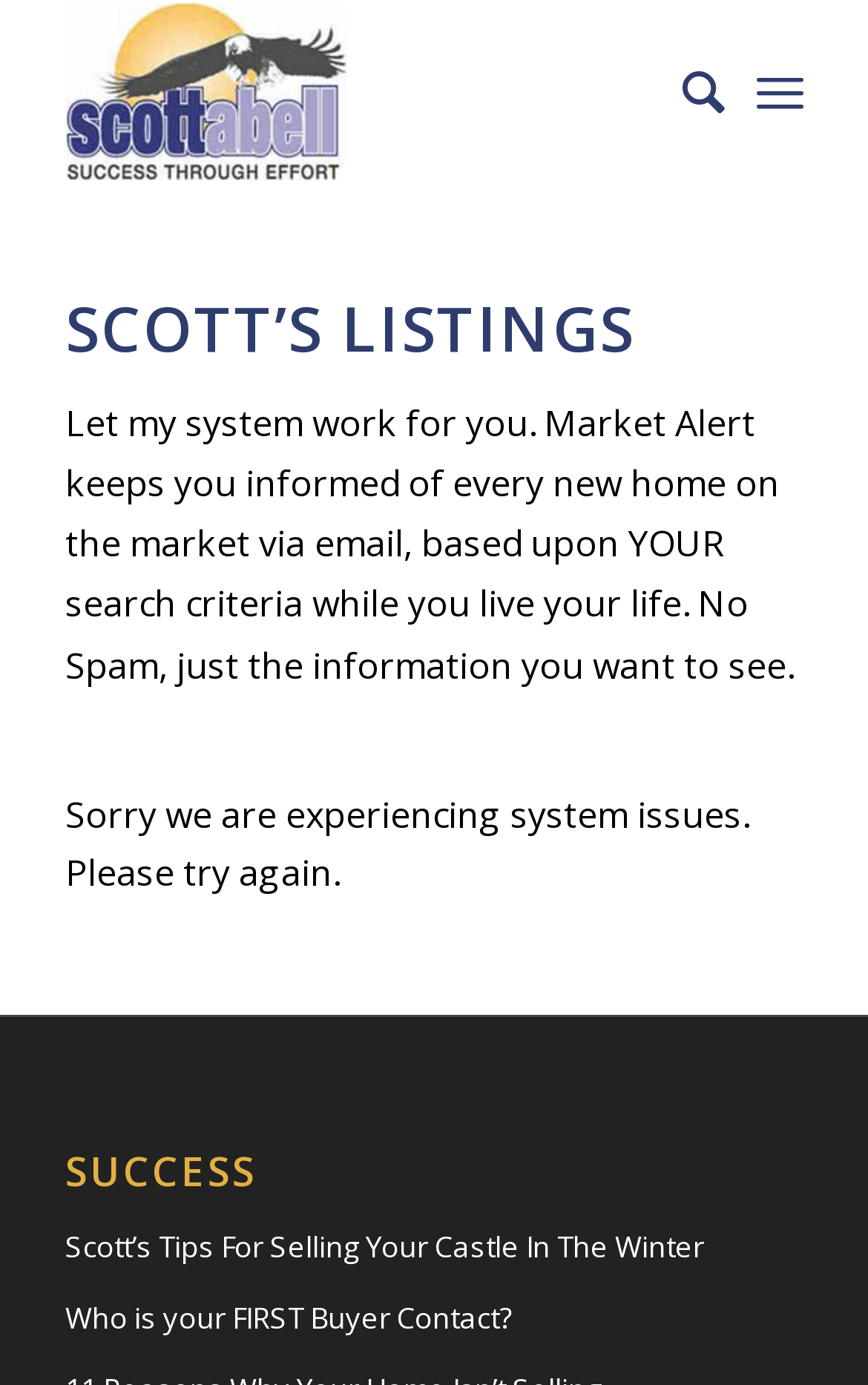What is the current status of the system?
Look at the screenshot and respond with a single word or phrase.

Experiencing system issues